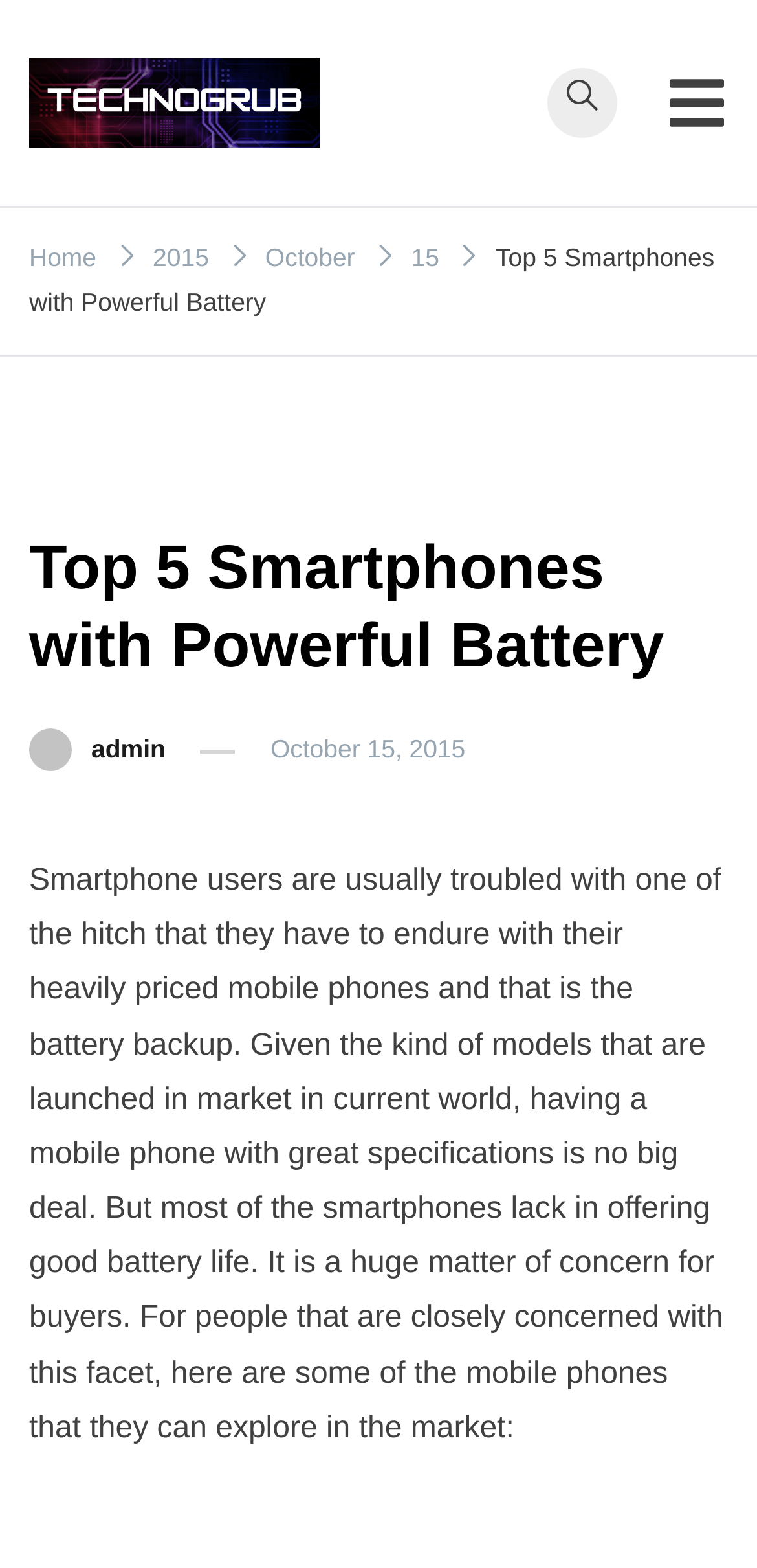What is the tone of the webpage's content?
Answer the question with just one word or phrase using the image.

informative